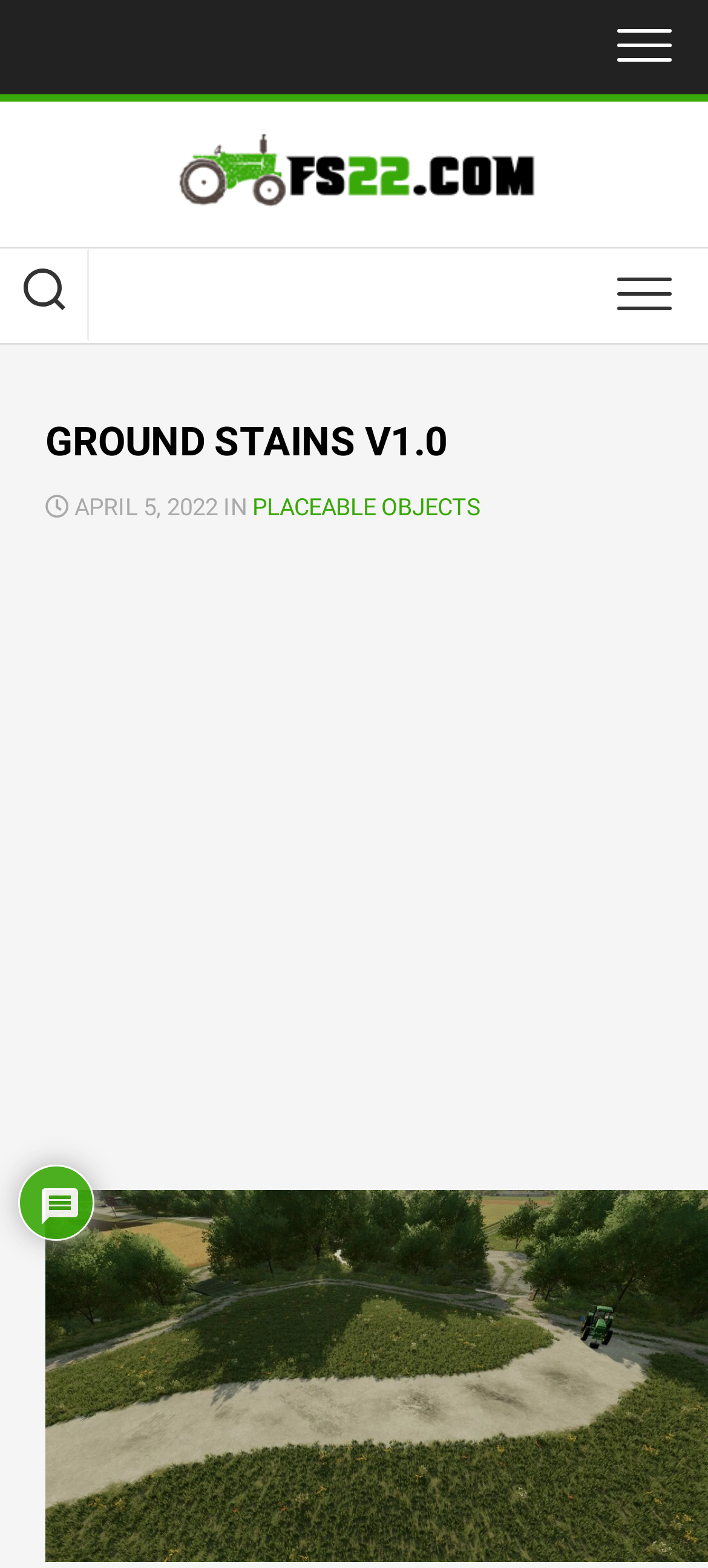Kindly respond to the following question with a single word or a brief phrase: 
What is the category of the product on the webpage?

PLACEABLE OBJECTS